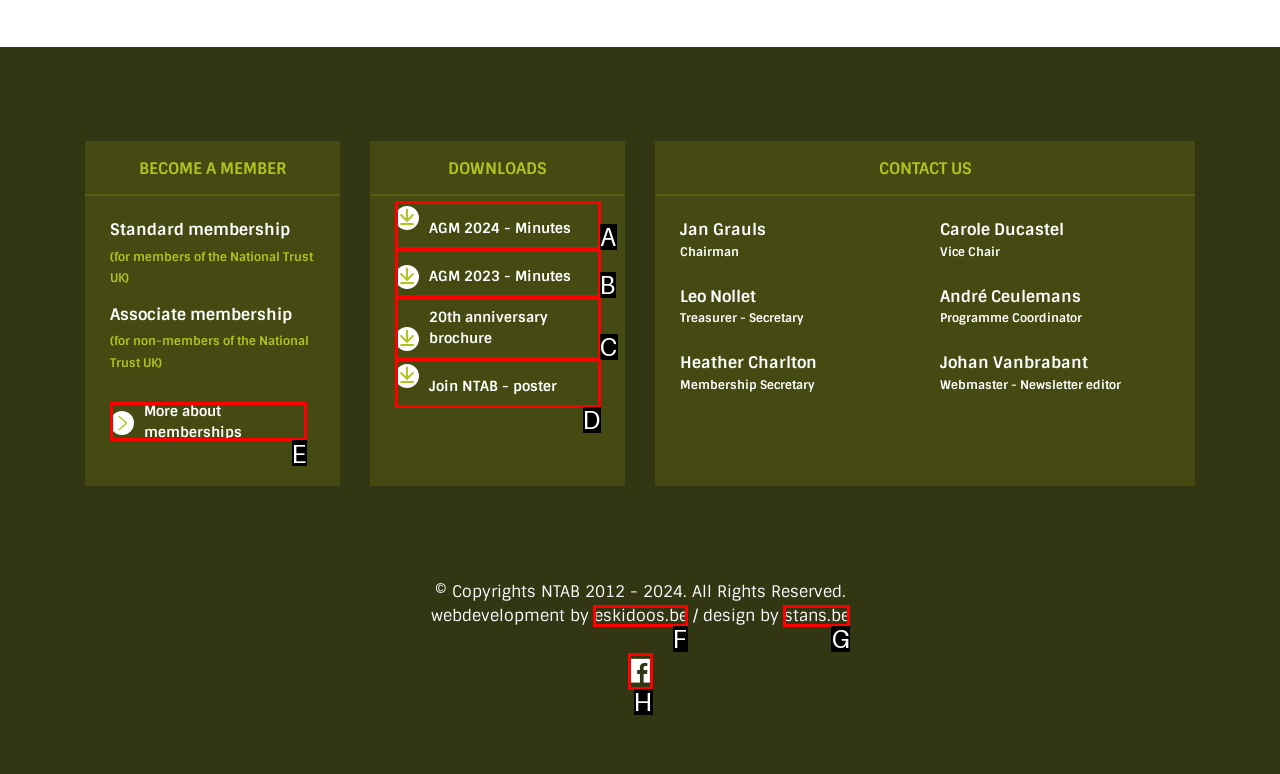Which UI element should you click on to achieve the following task: Visit eskidoos.be? Provide the letter of the correct option.

F